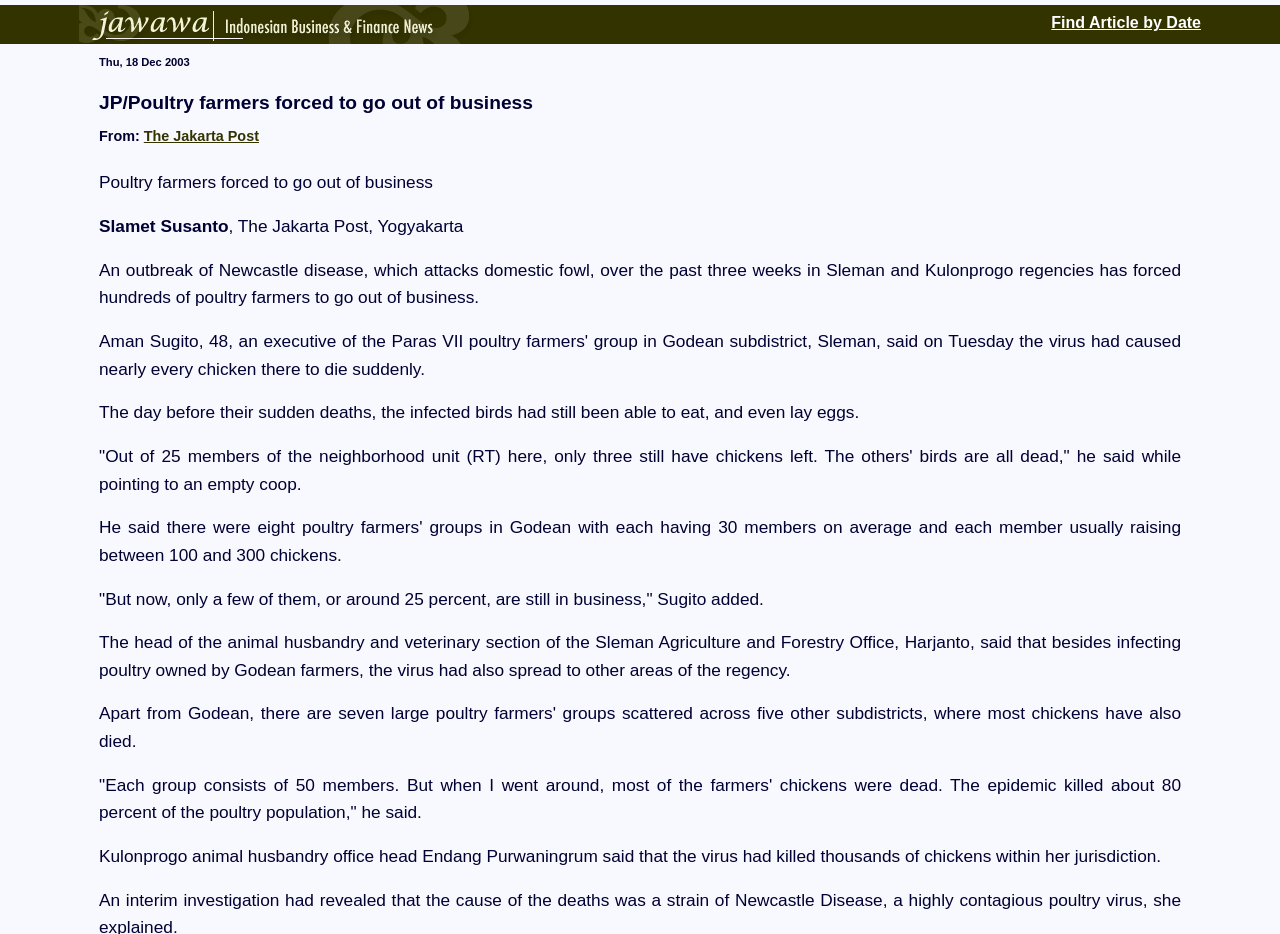Who wrote the article?
Analyze the screenshot and provide a detailed answer to the question.

The author of the article is mentioned in the text as 'Slamet Susanto' which is located below the title of the article.